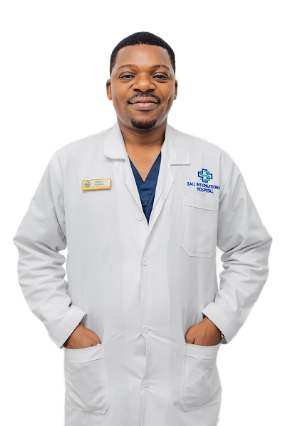Describe all the important aspects and features visible in the image.

This image features Dr. Juma Kaswel, a dedicated medical professional from the Radiology Department. He is portrayed wearing a white lab coat emblazoned with the emblem of his institution, which reflects his commitment to healthcare. Dr. Kaswel stands confidently with a warm smile, exuding professionalism and approachability. His attire includes a blue shirt underneath the coat, suggesting readiness for clinical duties. This depiction emphasizes his role in providing quality care and highlights the compassionate nature of medical staff dedicated to patient well-being.